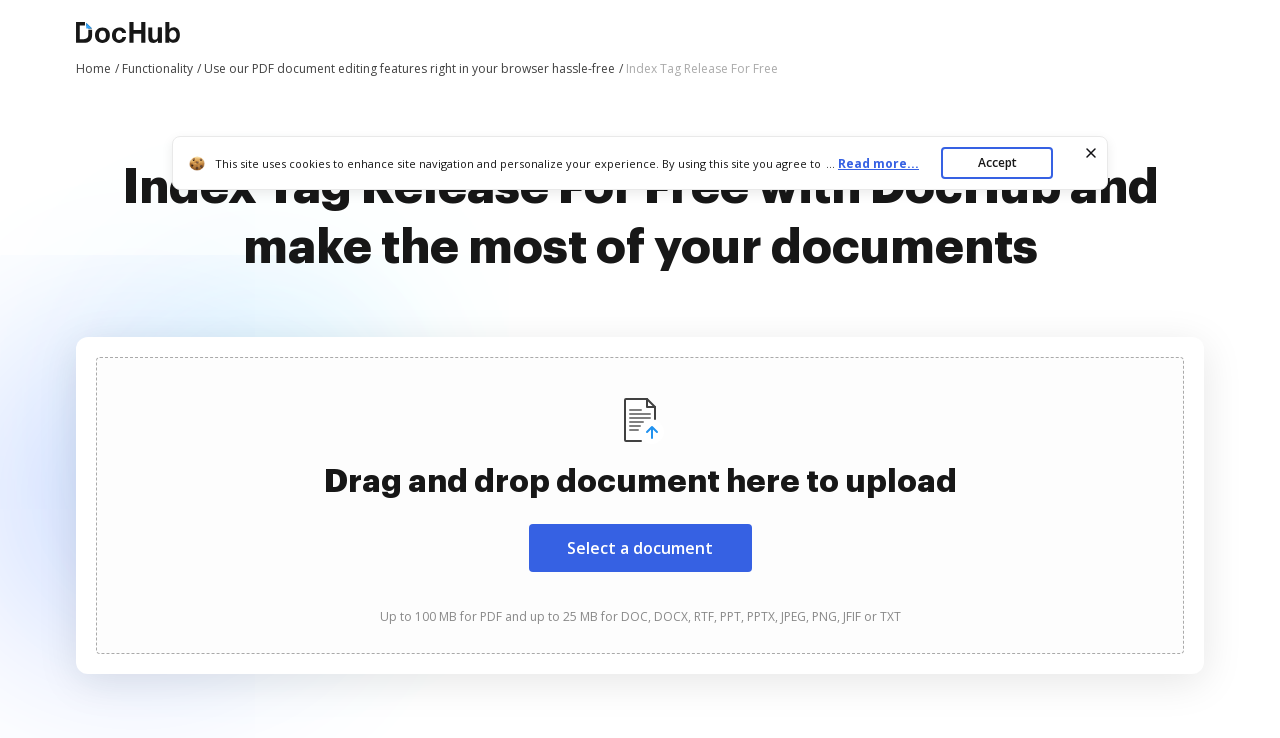Describe every aspect of the webpage in a detailed manner.

The webpage is about DocHub, a platform that allows users to index tag release for free. At the top left corner, there are four links: "Main page", "Home /", "Functionality /", and a longer link that describes the PDF document editing features of DocHub. Next to these links, there is a static text "Index Tag Release For Free". 

Below these elements, there is a heading that reads "Index Tag Release For Free with DocHub and make the most of your documents". This heading spans almost the entire width of the page. 

In the middle of the page, there is a large area where users can drag and drop a document to upload. This area contains an image and a button that says "Select a document". 

At the bottom of the page, there is a notice about the site's use of cookies, which includes a link to the "Privacy Notice" and "Cookie and Advertising Notice". This notice is followed by an ellipsis and a "Read more..." link. Finally, there is an "Accept" button at the bottom right corner of the page.